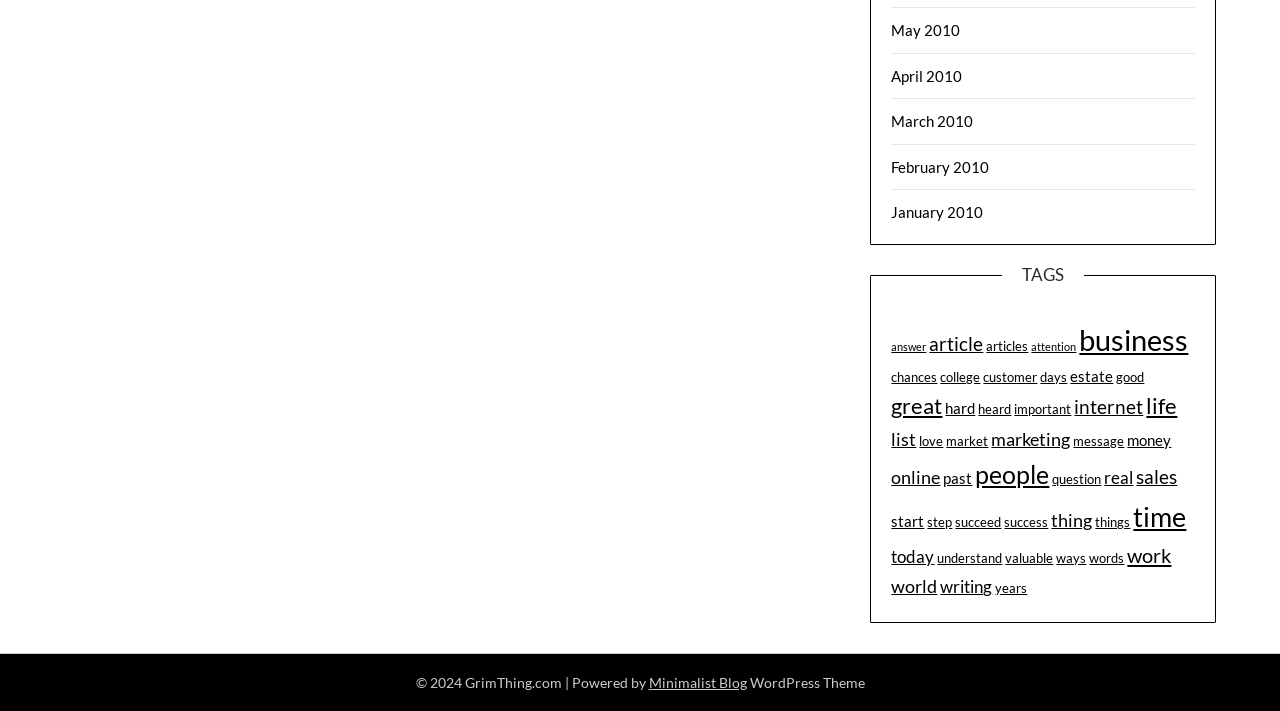Please identify the bounding box coordinates of the clickable area that will fulfill the following instruction: "Read about 'online' topics". The coordinates should be in the format of four float numbers between 0 and 1, i.e., [left, top, right, bottom].

[0.696, 0.656, 0.735, 0.687]